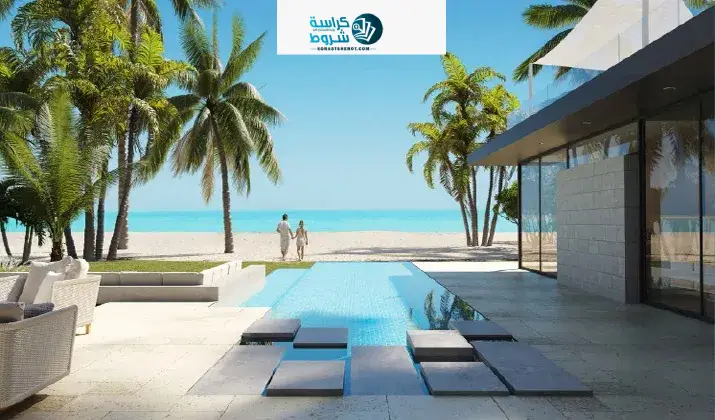Interpret the image and provide an in-depth description.

The image presents a stunning beachfront view of the Smeralda Bay North Coast, showcasing a modern luxury villa. In the foreground, a serene swimming pool reflects the clear blue sky, with stylish stone stepping stones leading across the water. Lush palm trees frame the scene, enhancing the tropical ambiance. A couple strolls hand in hand along the shore, epitomizing a peaceful, romantic getaway. The backdrop features the beautiful sandy beach and the expansive turquoise sea, inviting viewers to imagine a life of leisure and elegance. Prominently displayed at the top is a logo, indicating the property is marketed by a real estate company, inviting inquiries about investments in this idyllic location.